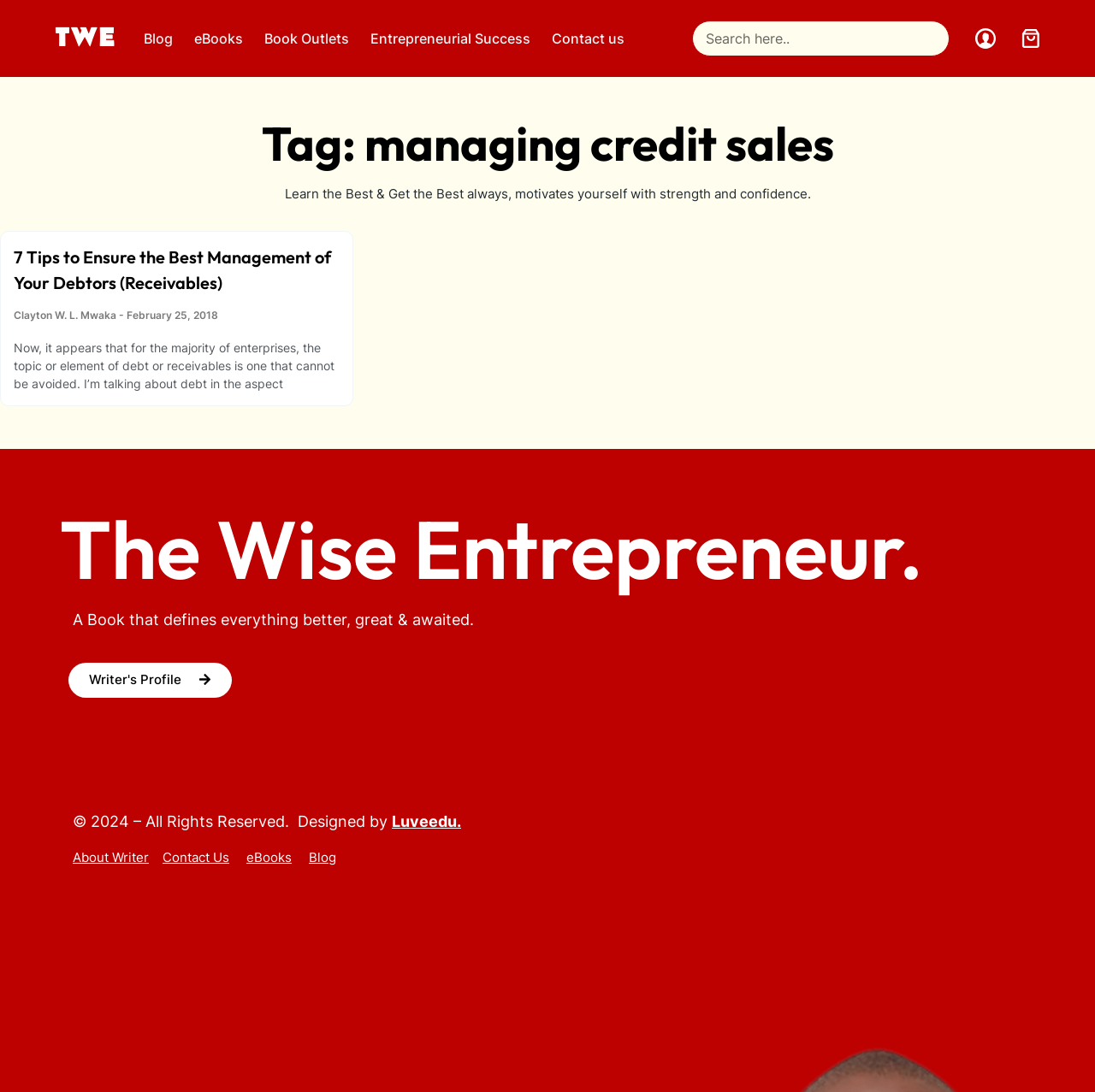Please determine the bounding box coordinates of the clickable area required to carry out the following instruction: "Click on ABOUT ARIA". The coordinates must be four float numbers between 0 and 1, represented as [left, top, right, bottom].

None